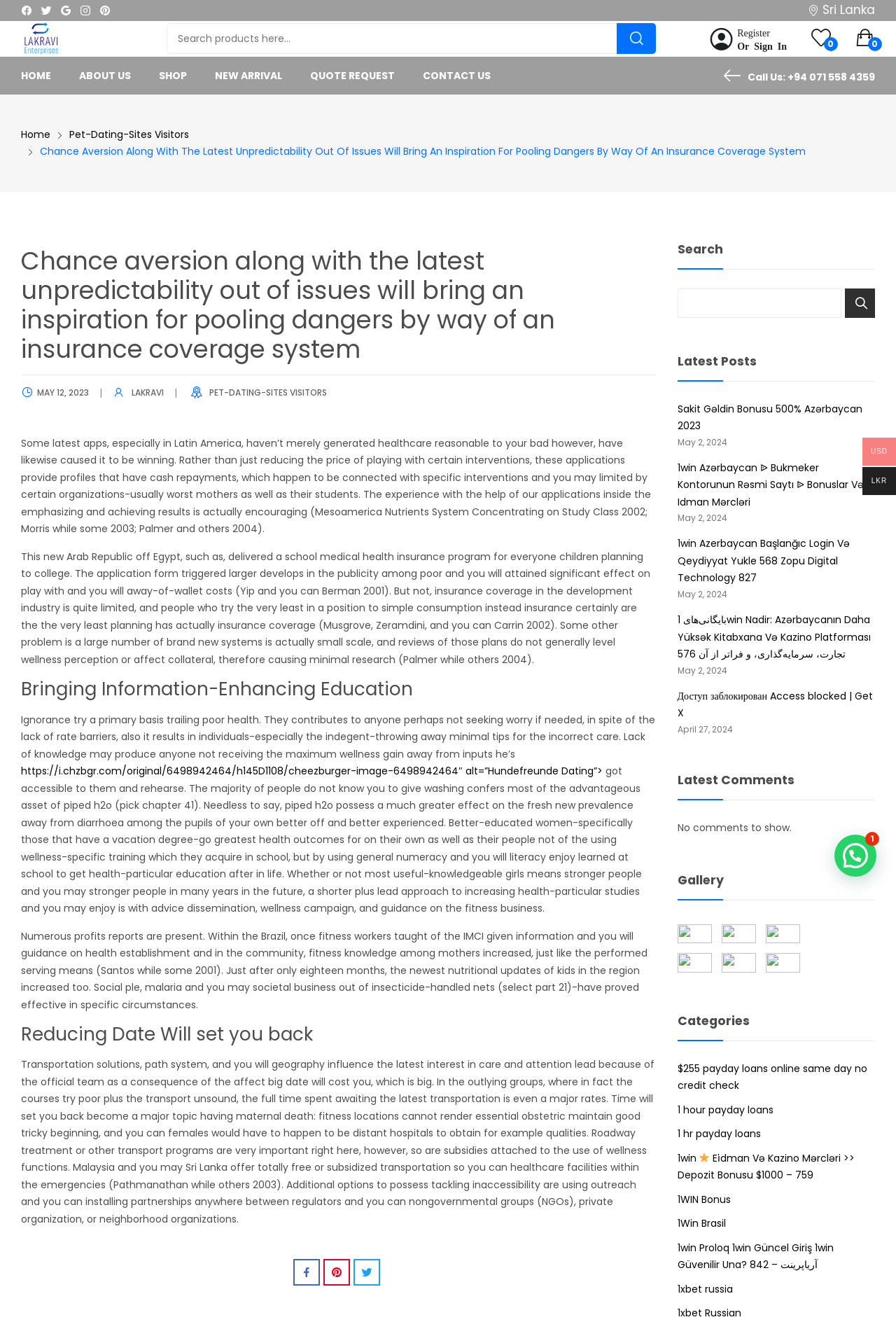Identify the bounding box coordinates of the element that should be clicked to fulfill this task: "Visit Lakravi Enterprises". The coordinates should be provided as four float numbers between 0 and 1, i.e., [left, top, right, bottom].

[0.023, 0.016, 0.117, 0.043]